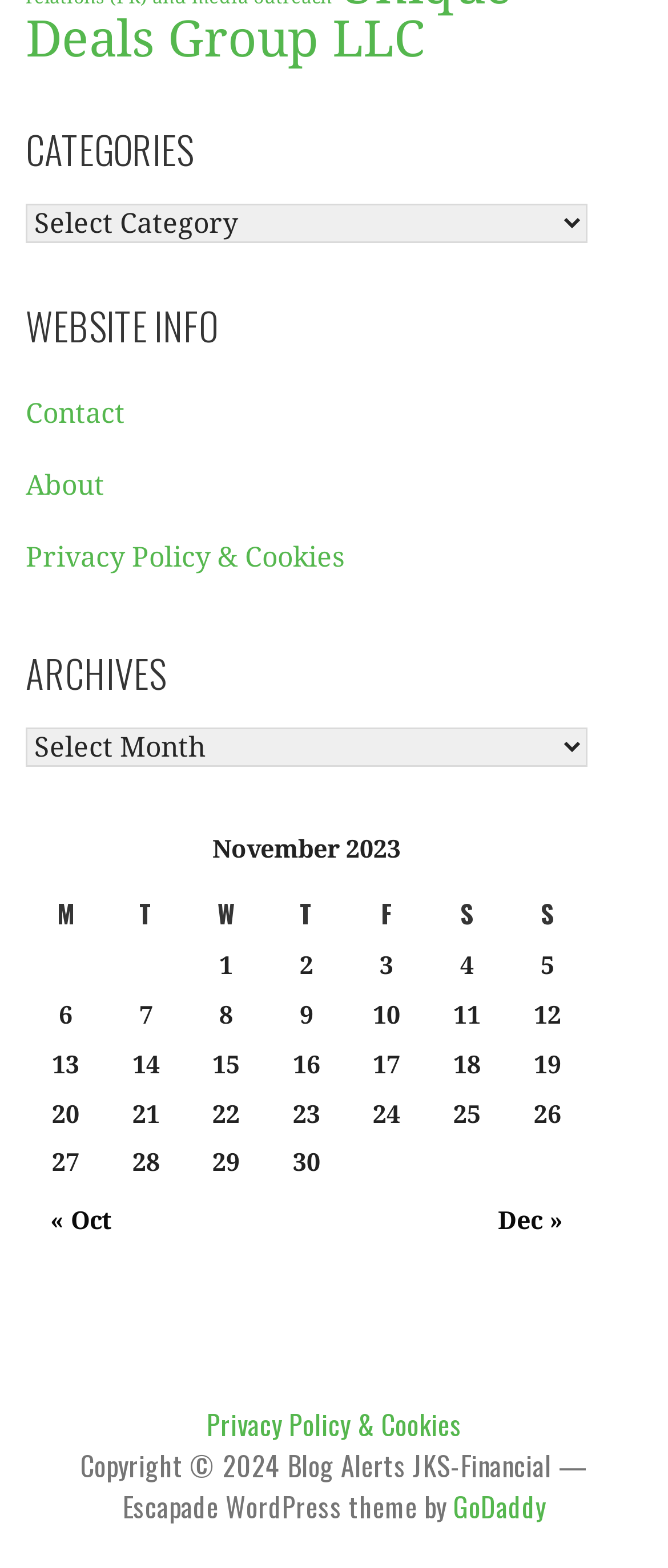Refer to the image and provide a thorough answer to this question:
How many links are there in the 'ARCHIVES' section?

I examined the 'ARCHIVES' section and found only one link, which is a combobox with the text 'ARCHIVES'.